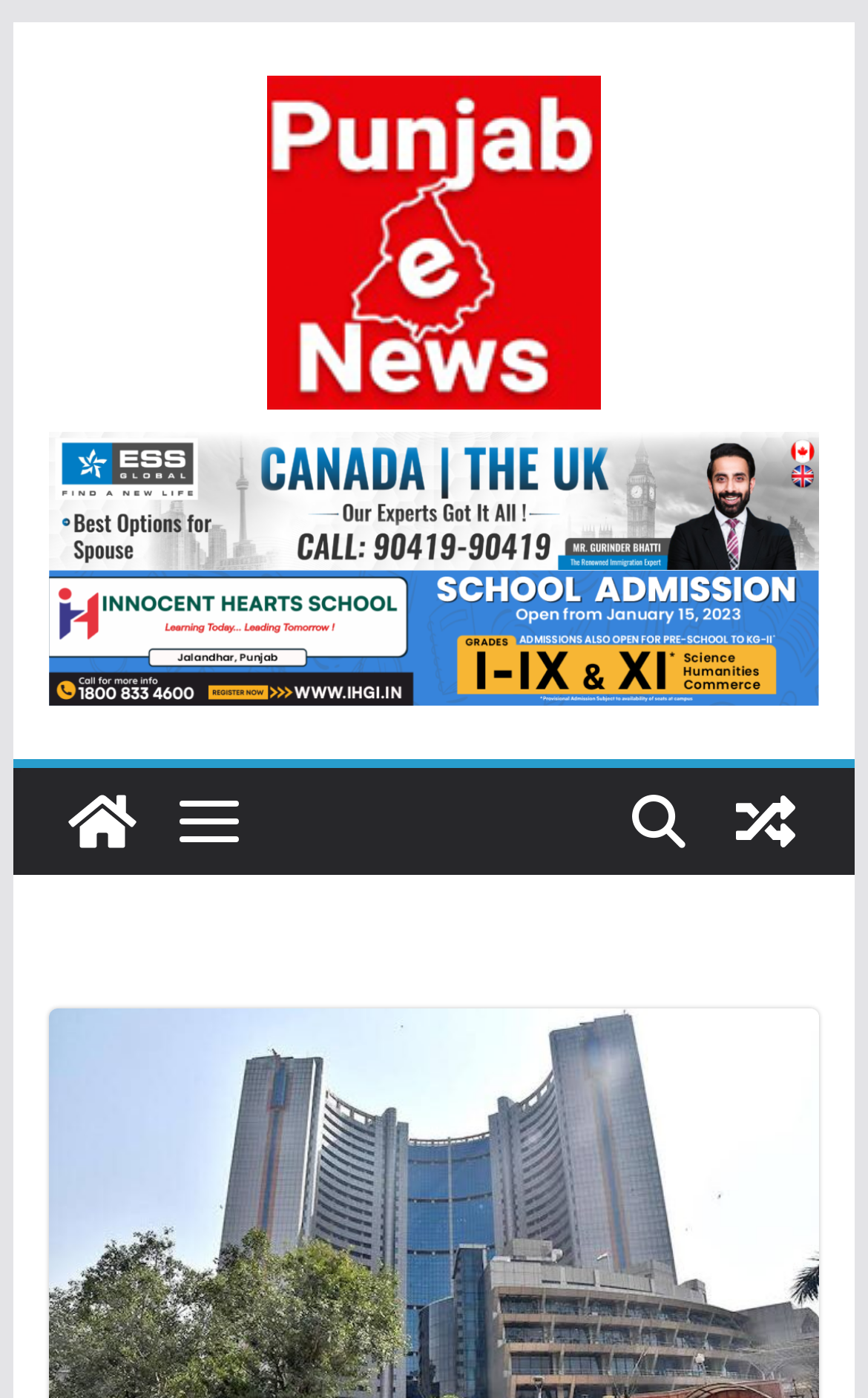Give a short answer to this question using one word or a phrase:
Is there a random post feature on the website?

Yes